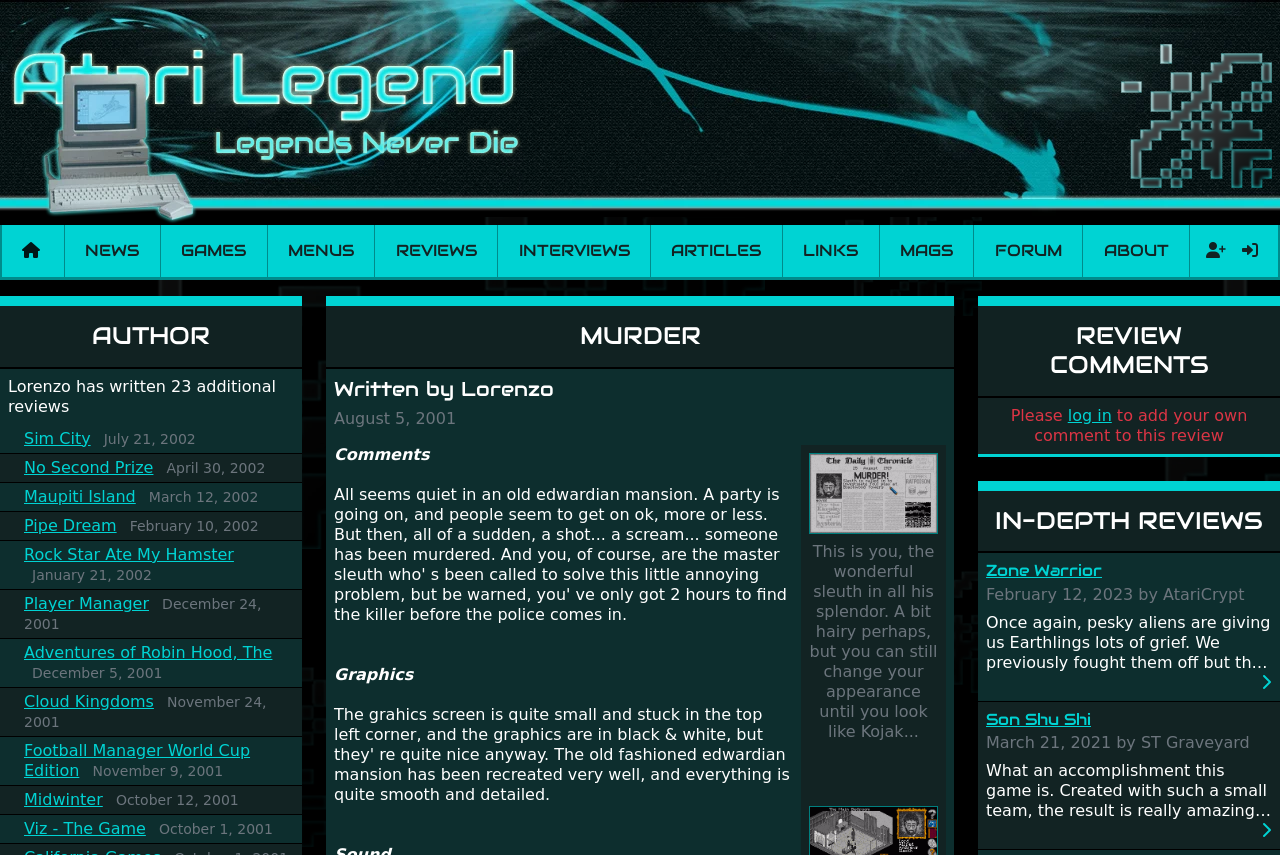Please provide a one-word or phrase answer to the question: 
What is the text of the first link in the navigation menu?

NEWS